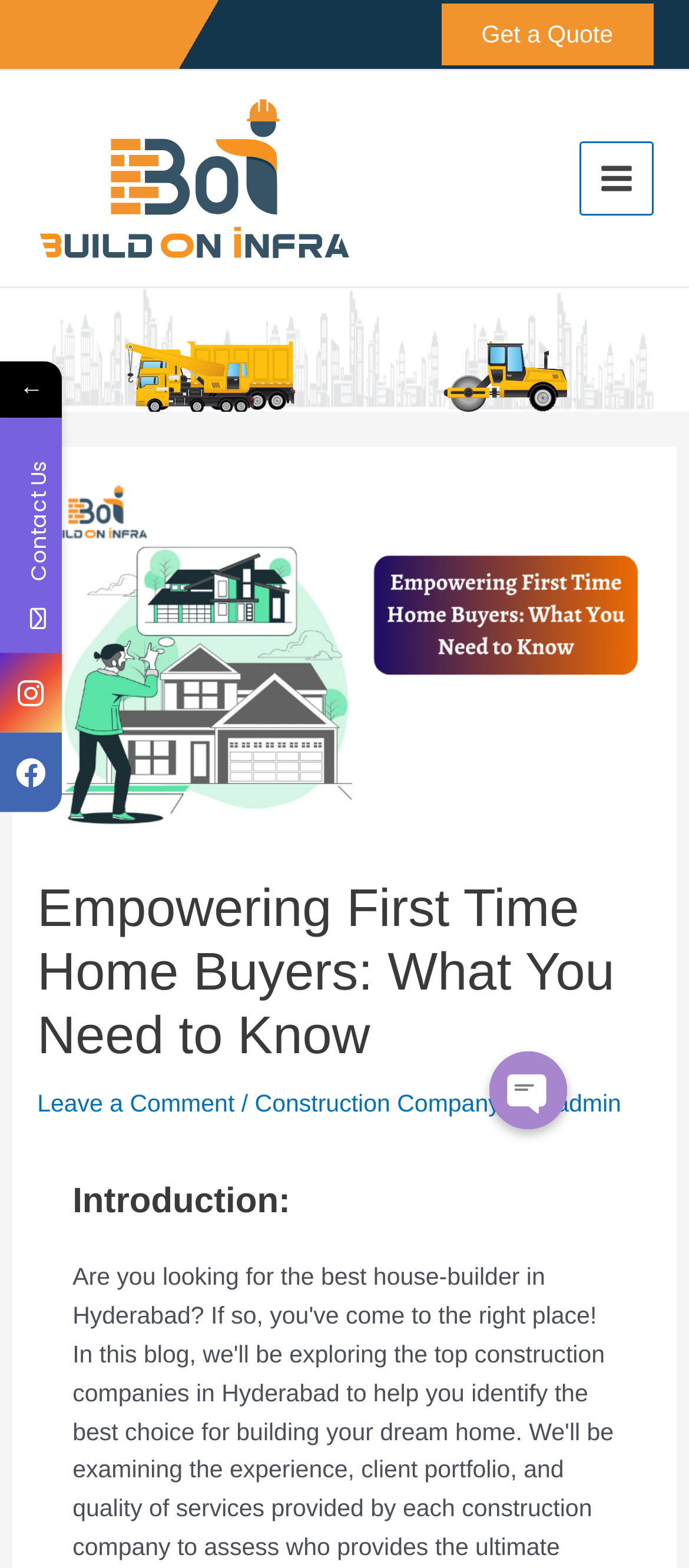Explain in detail what you observe on this webpage.

This webpage appears to be a blog post about empowering first-time home buyers, specifically focusing on the top construction companies in Hyderabad. At the top of the page, there is a logo of "Build On Infra" on the left side, accompanied by a "Get a Quote" link on the right side. Below the logo, there is a main menu button.

The main content of the page is divided into sections. The first section has a heading "Empowering First Time Home Buyers: What You Need to Know" and features an image related to the topic. Below the heading, there are links to "Leave a Comment" and "Construction Company", along with some text and a slash separator.

The next section is an introduction, marked by a heading "Introduction:". This section likely contains the main content of the blog post, which is not explicitly described in the accessibility tree.

On the left side of the page, there are some navigation links, including "Contact Us" and some social media icons (Facebook and Twitter). There are also some contact links, including "Phone" and "Whatsapp", each accompanied by an image. Additionally, there is a button to "Open chaty" on the bottom left side of the page.

Overall, the webpage appears to be a blog post about construction companies in Hyderabad, with a focus on empowering first-time home buyers.